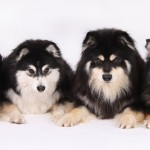Provide an in-depth description of all elements within the image.

A beautiful group of Finnish Lapphunds is showcased in this image, highlighting their striking features and friendly demeanor. Known for their thick, luxurious fur and fox-like faces, these dogs display a blend of black and tan colors, which are characteristic of the breed. The Lapphunds are arranged closely together, exuding a sense of companionship. With their bright, expressive eyes, they appear both attentive and curious. This breed is highly regarded for its adaptability, making it suitable for various environments. Finnish Lapphunds are also noted for their limited grooming needs and affectionate nature. With a strong bond to their families, they thrive in social settings, showcasing their friendly disposition.